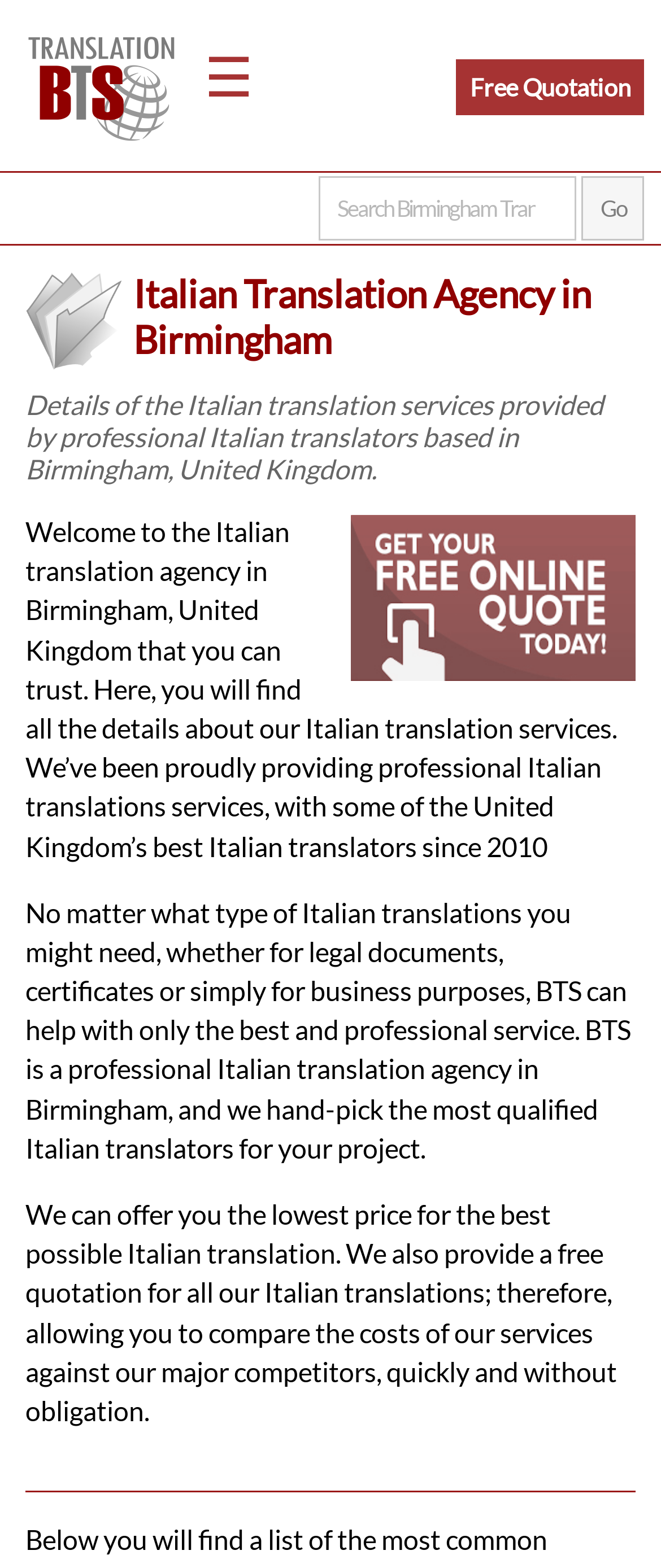How long has the translation agency been providing services?
Use the image to give a comprehensive and detailed response to the question.

I found the answer by reading the StaticText element which mentions 'since 2010', indicating that the translation agency has been providing services since 2010.